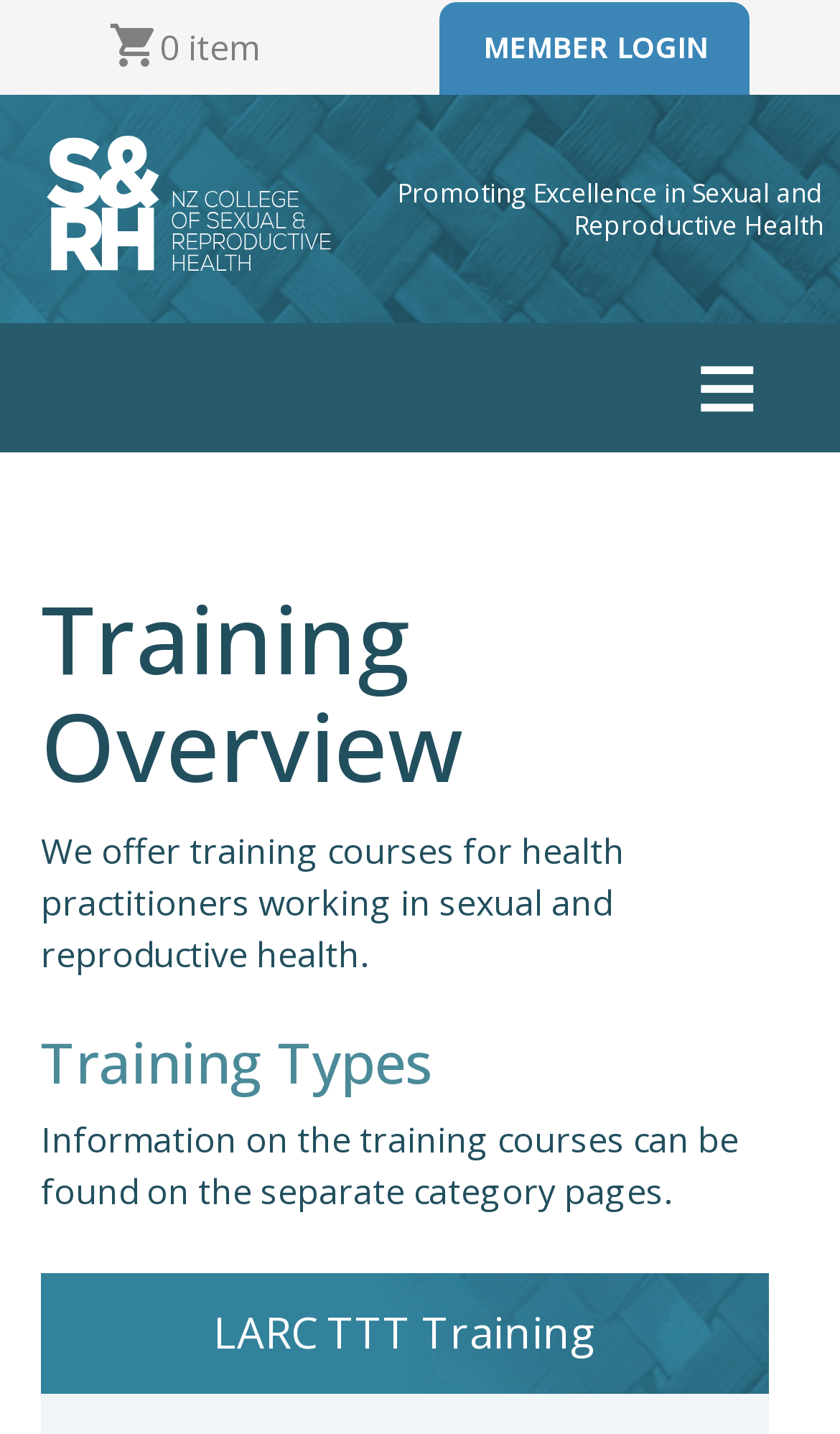What is the name of one of the training types?
Refer to the image and offer an in-depth and detailed answer to the question.

One of the training types is 'LARC TTT Training', as indicated by the static text 'LARC TTT Training' which is displayed on the webpage.